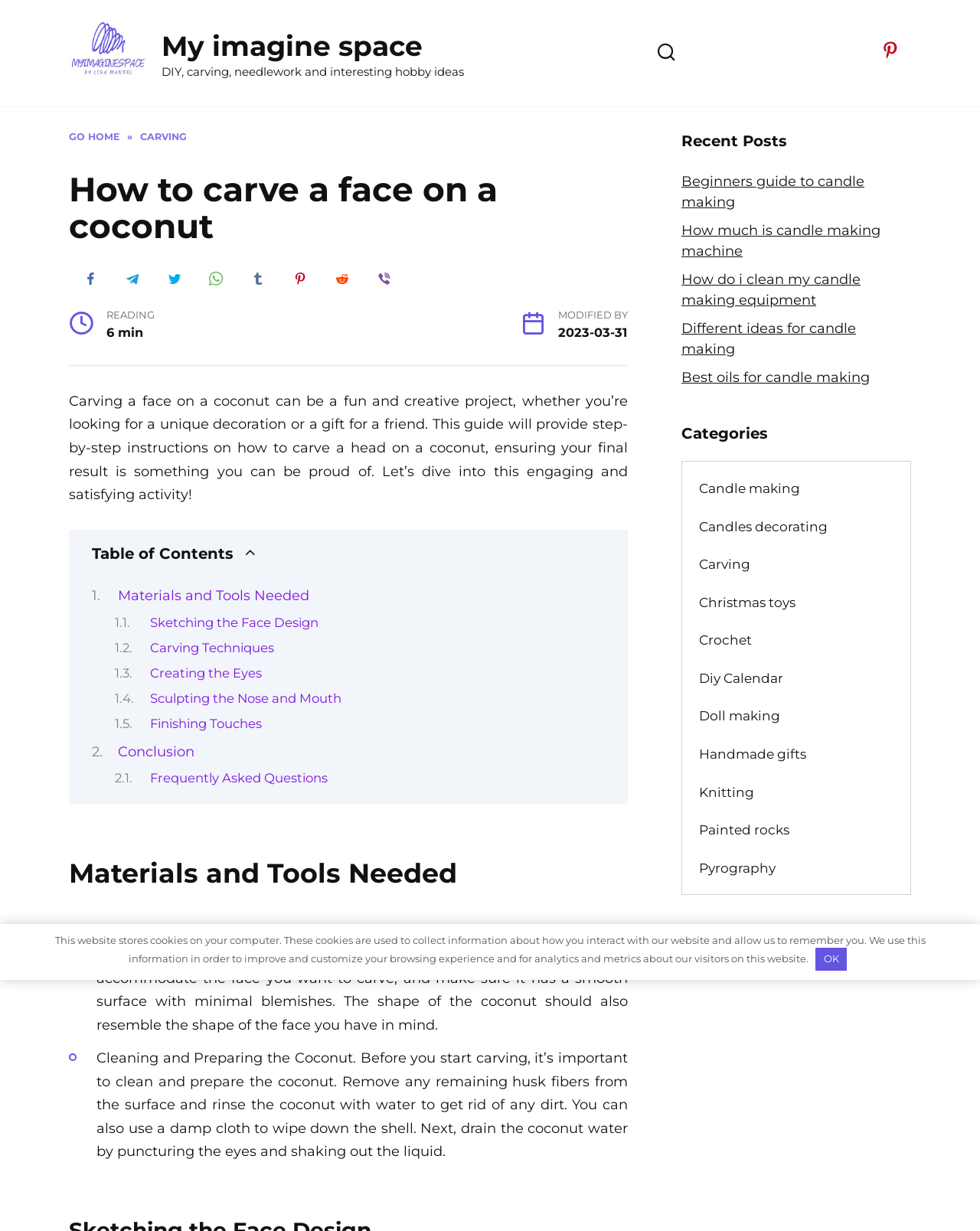Identify the coordinates of the bounding box for the element described below: "Conclusion". Return the coordinates as four float numbers between 0 and 1: [left, top, right, bottom].

[0.12, 0.604, 0.198, 0.617]